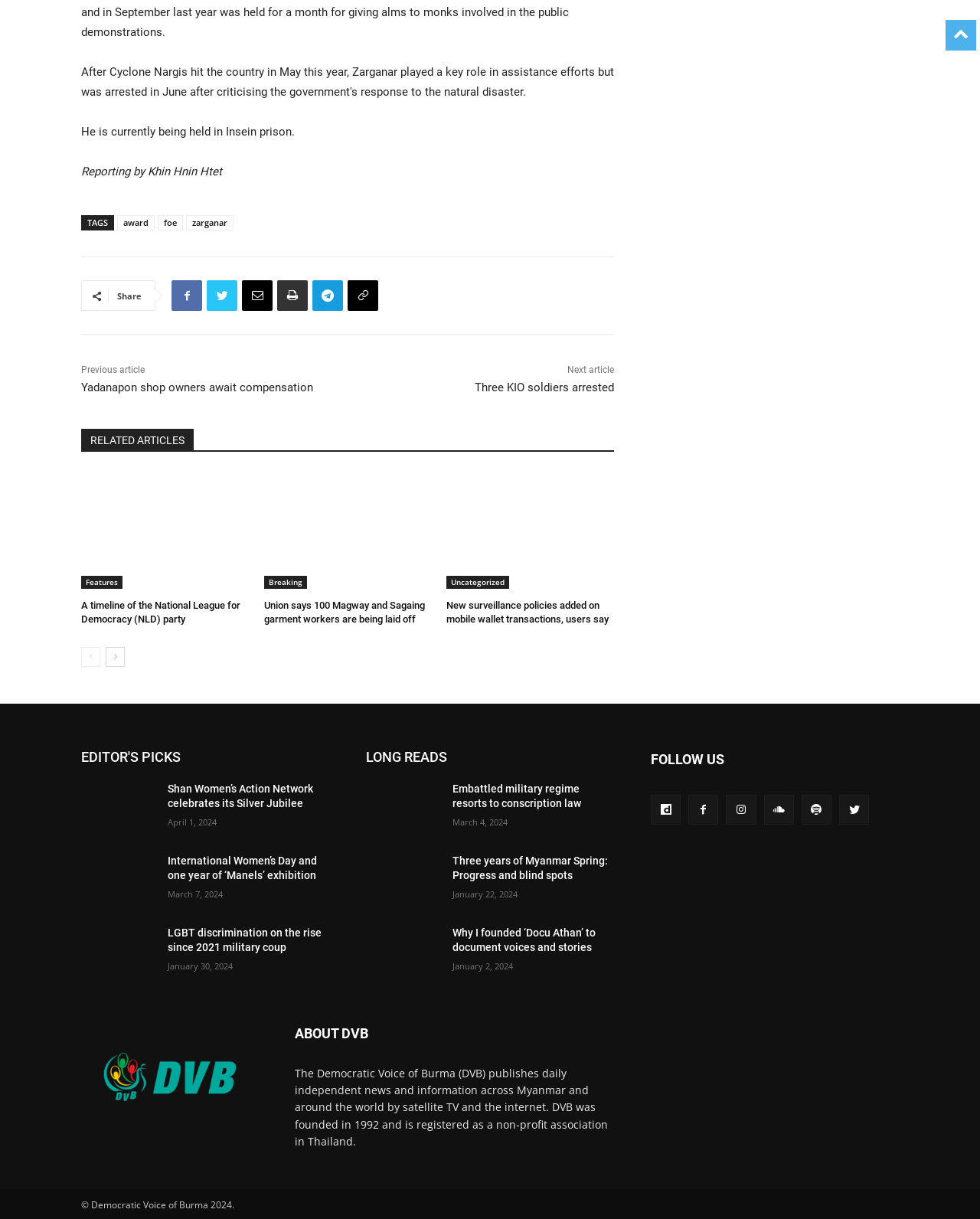Specify the bounding box coordinates for the region that must be clicked to perform the given instruction: "Share the article".

[0.12, 0.238, 0.145, 0.248]